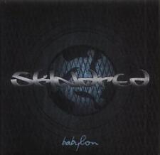Create a detailed narrative that captures the essence of the image.

The image features the album cover for "Babylon" by the band Skindred. The artwork presents a dark and striking design, centered around a circular motif that appears to depict a mesh-like texture, symbolizing a dynamic and possibly industrial aesthetics. The band's name, "Skindred," is prominently displayed at the top in a bold, silver font that contrasts against the dark background. The album title "Babylon" is artistically rendered in a lighter blue stroke toward the bottom, adding a touch of color to the otherwise monochromatic design. This album is advertised as being available from eBay’s biggest seller, emphasizing its accessibility for fans and collectors alike.